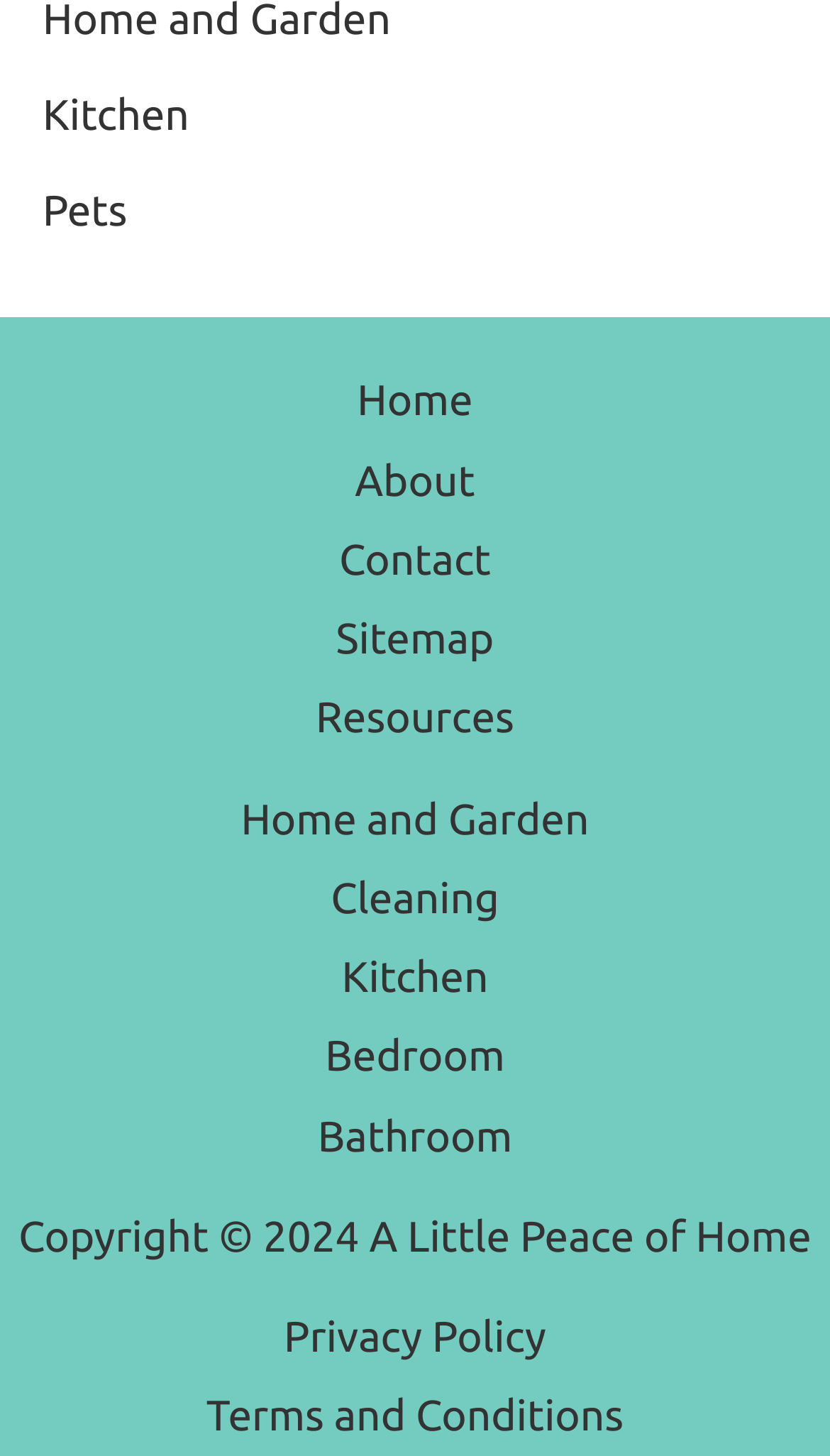Based on the element description "Privacy Policy", predict the bounding box coordinates of the UI element.

[0.342, 0.901, 0.658, 0.934]